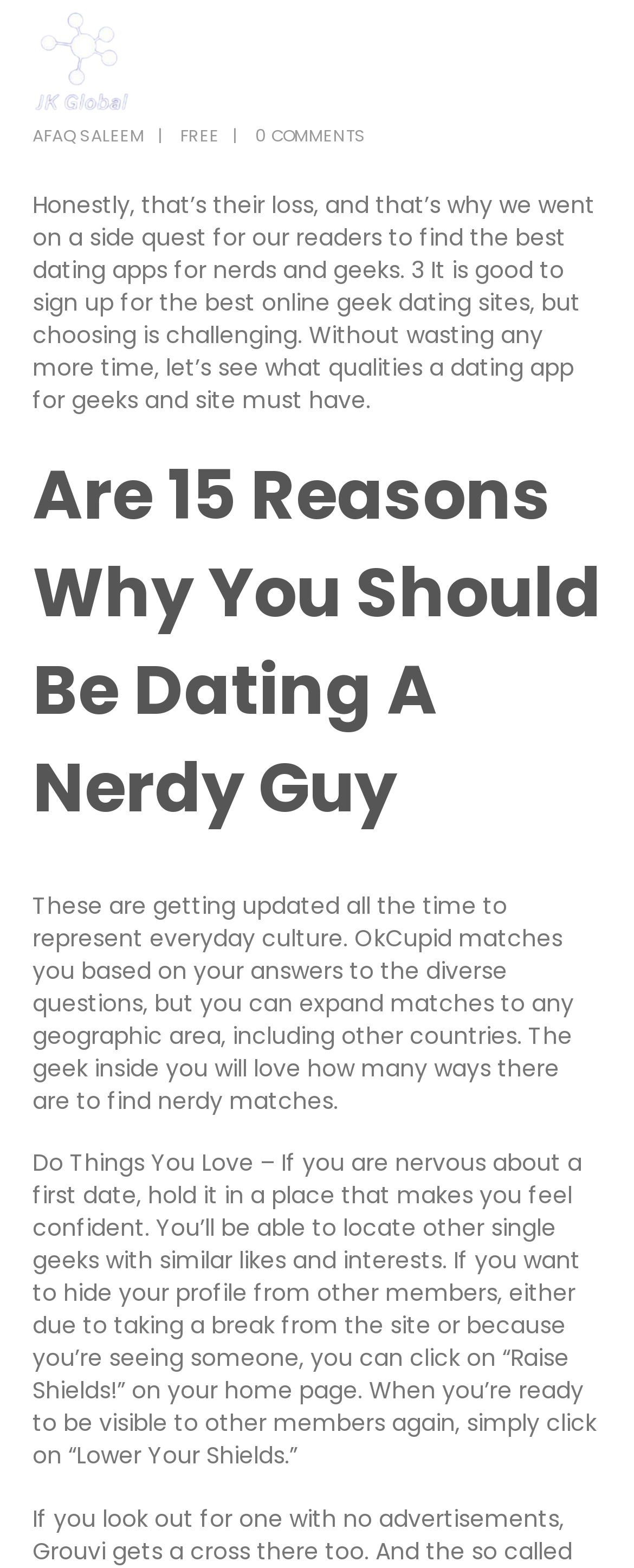Bounding box coordinates are specified in the format (top-left x, top-left y, bottom-right x, bottom-right y). All values are floating point numbers bounded between 0 and 1. Please provide the bounding box coordinate of the region this sentence describes: Afaq Saleem

[0.051, 0.079, 0.228, 0.094]